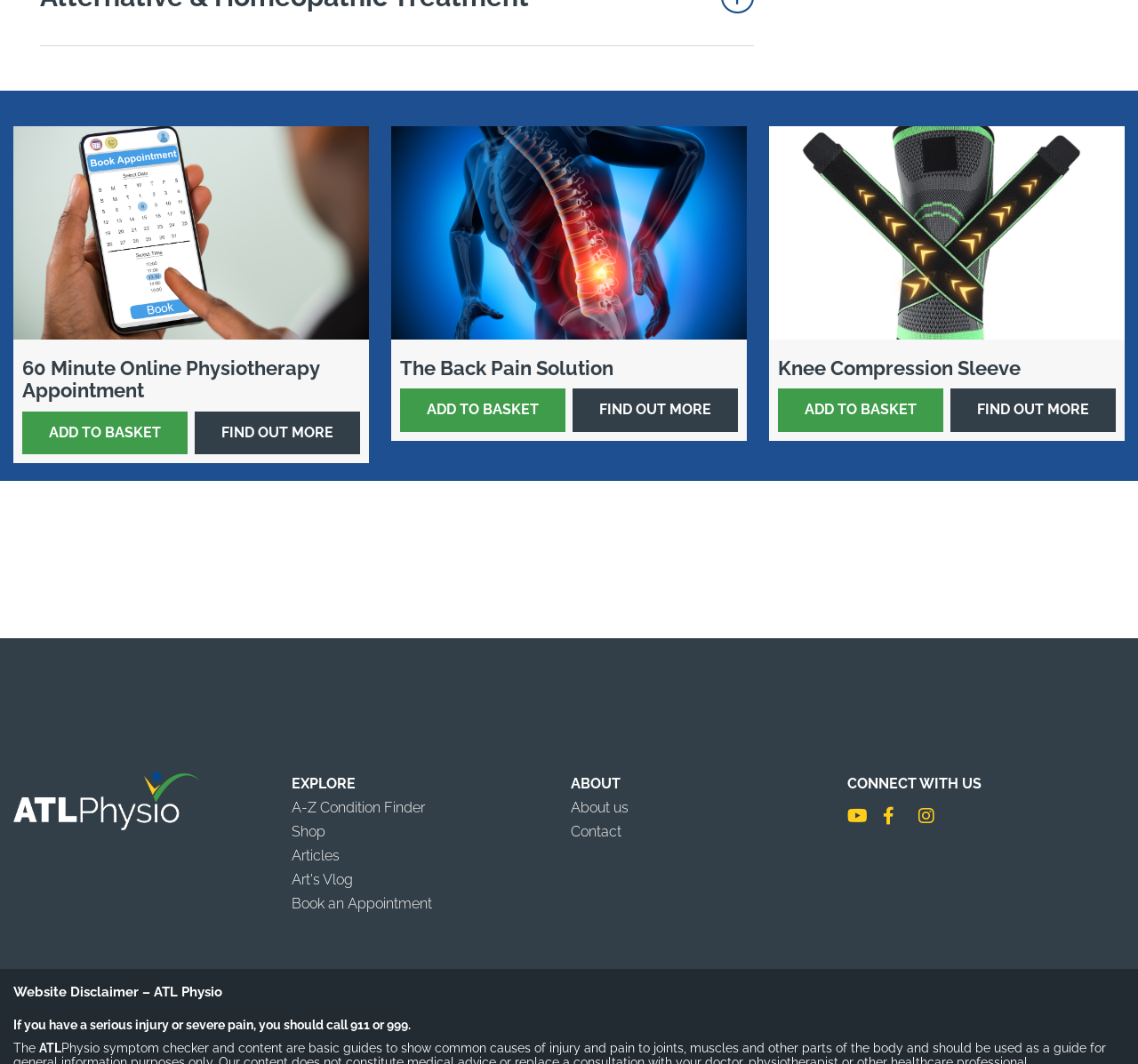Please find and report the bounding box coordinates of the element to click in order to perform the following action: "Explore the A-Z condition finder". The coordinates should be expressed as four float numbers between 0 and 1, in the format [left, top, right, bottom].

[0.256, 0.751, 0.373, 0.767]